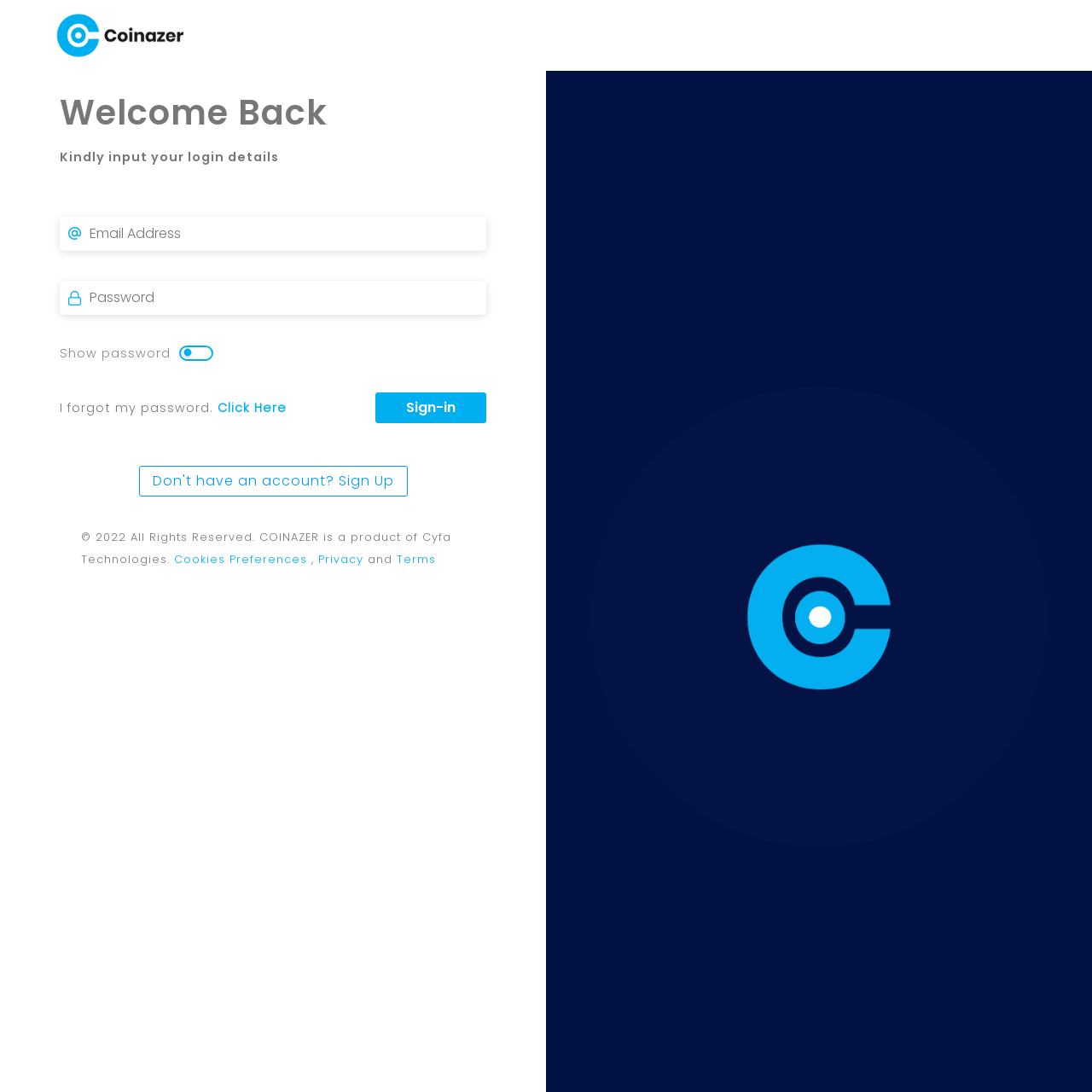What is the alternative to signing in? Based on the screenshot, please respond with a single word or phrase.

Sign up